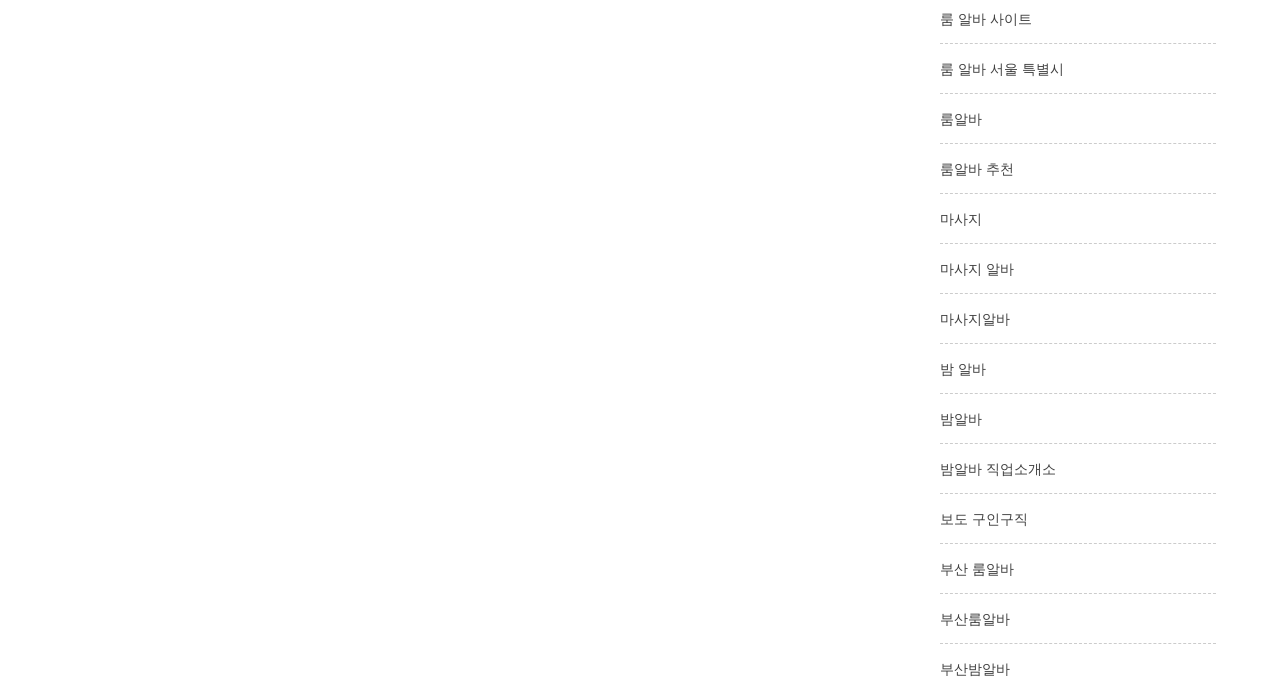What is the location mentioned in the last two links?
Please answer the question with as much detail and depth as you can.

The last two links, '부산 룸알바' and '부산룸알바', both mention the location '부산', which is likely a city or region in Korea.